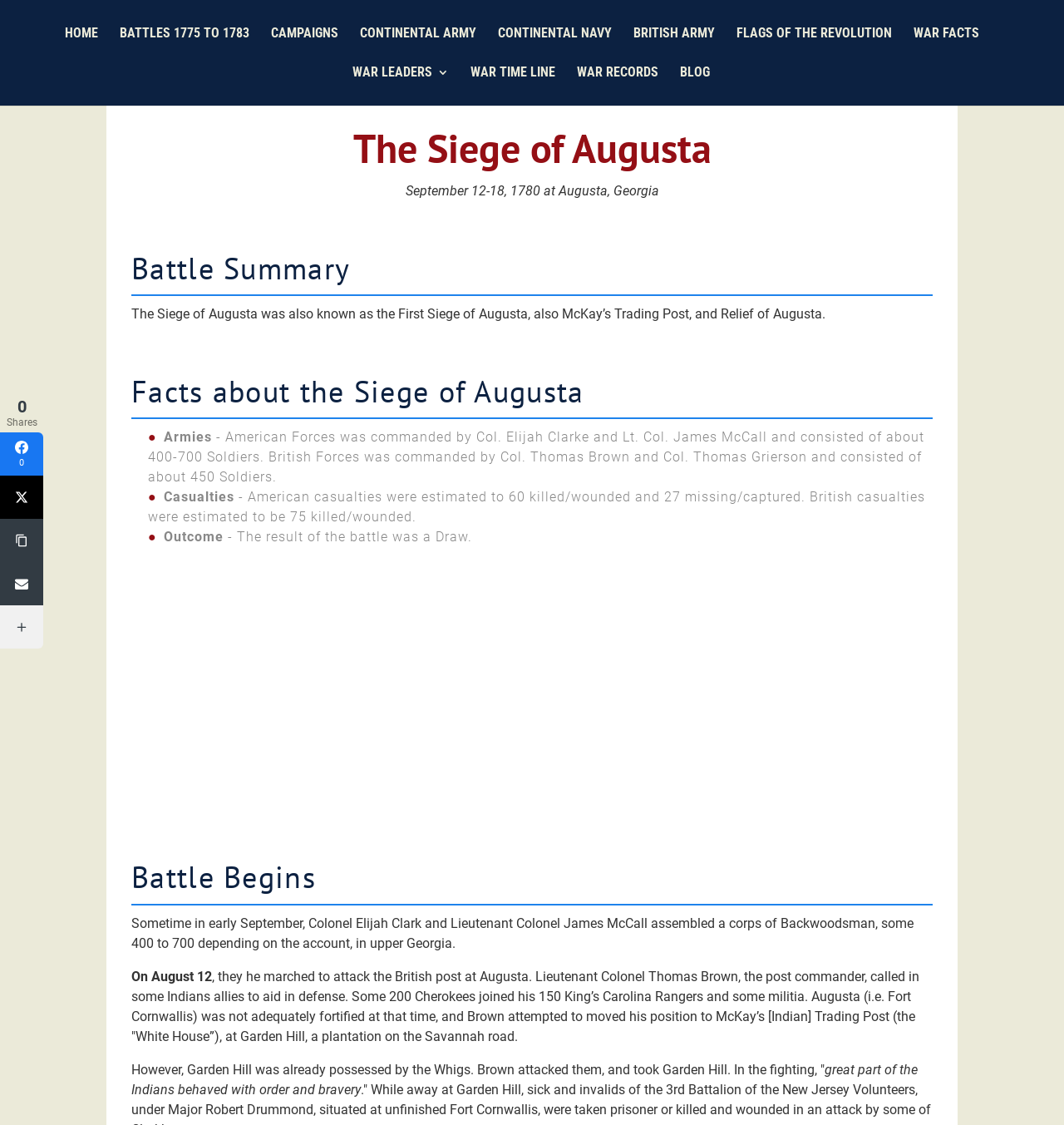What was the outcome of the Siege of Augusta?
Please provide a comprehensive answer based on the information in the image.

The outcome of the Siege of Augusta was a Draw, as mentioned in the 'Outcome' section of the webpage, which states that 'The result of the battle was a Draw'.